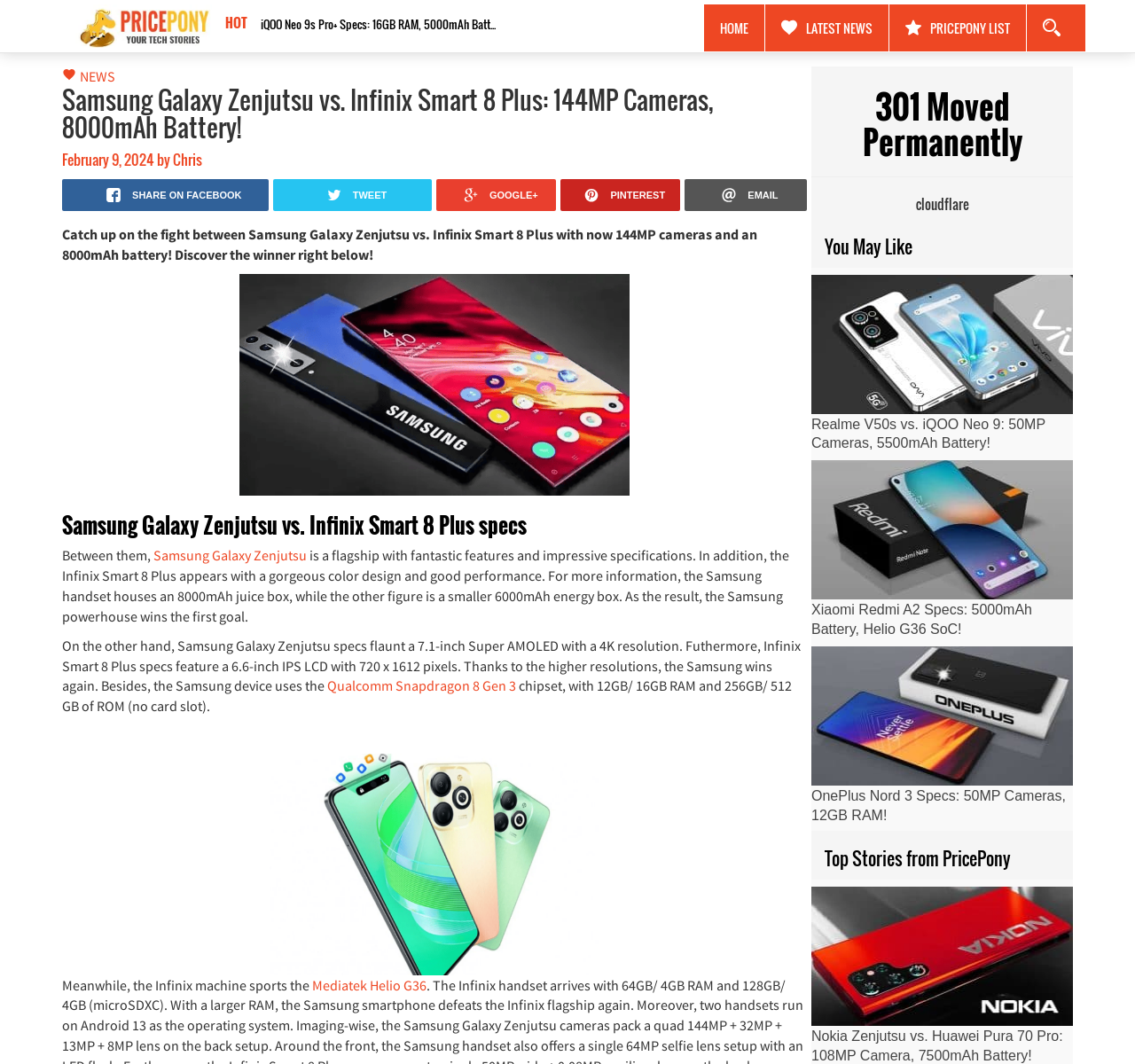Please provide a one-word or short phrase answer to the question:
How many RAM options are available for the Samsung Galaxy Zenjutsu?

2